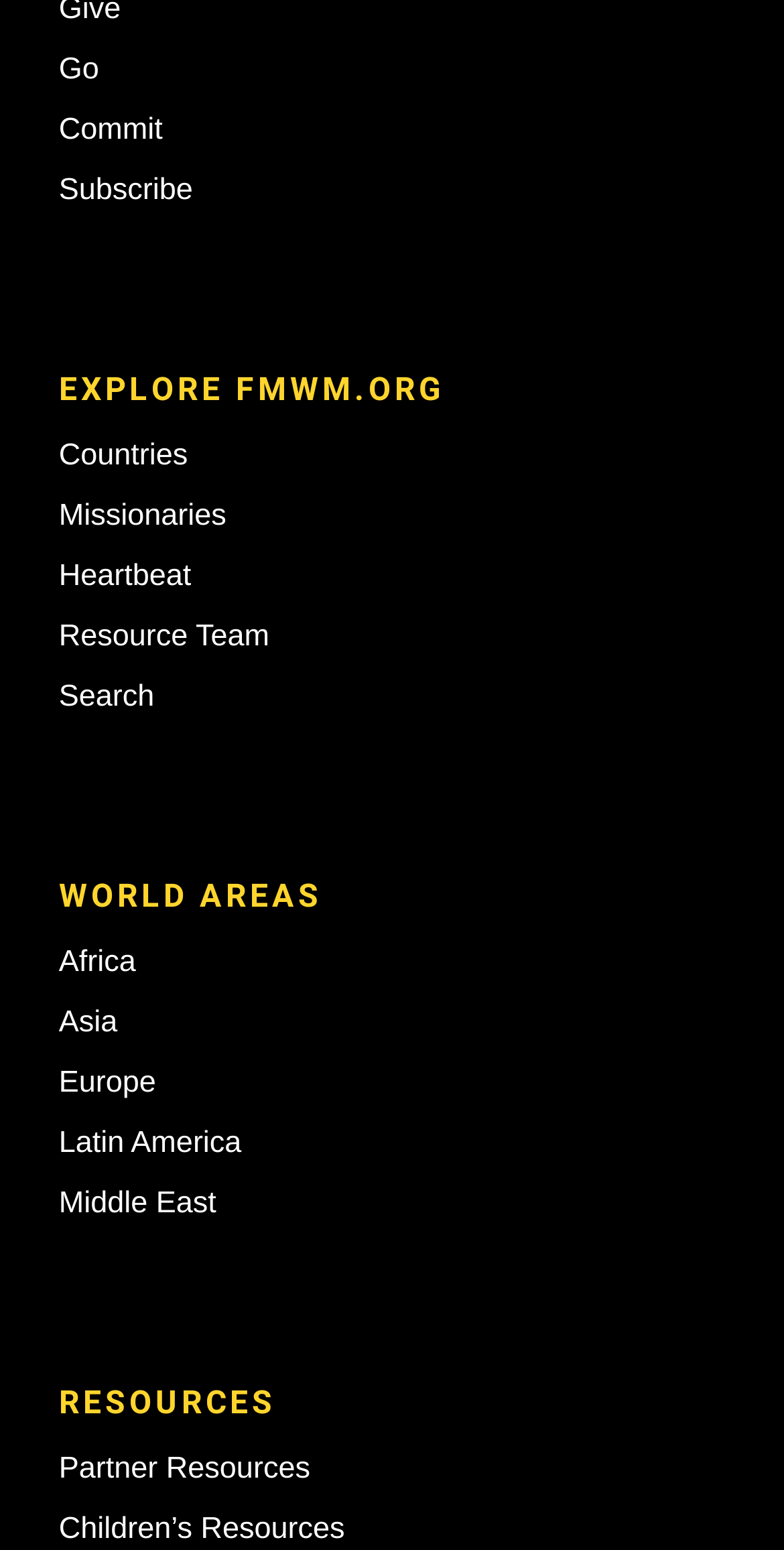Provide a brief response to the question below using a single word or phrase: 
What is the first link under 'EXPLORE FMWM.ORG'?

Go